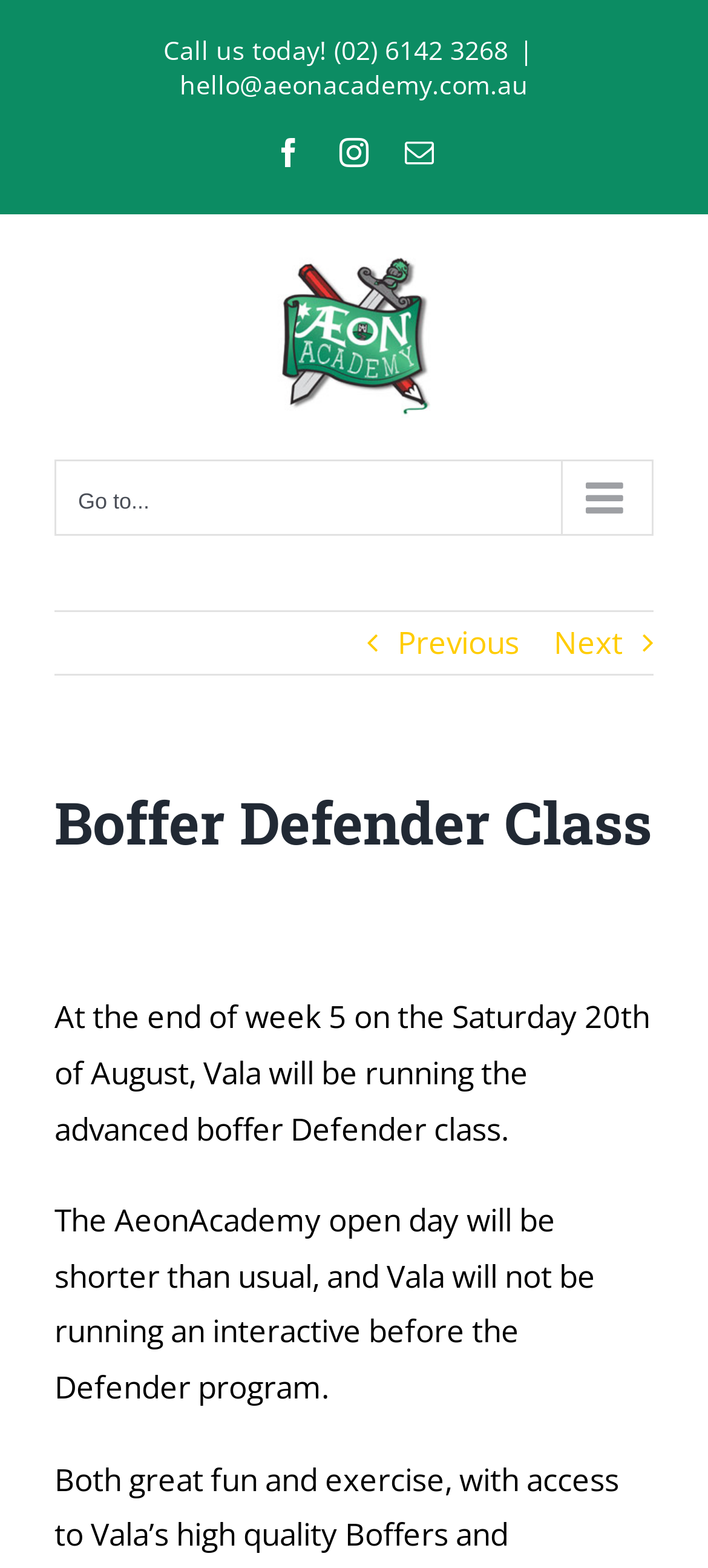How many social media links are there?
Please provide a comprehensive answer based on the details in the screenshot.

I counted the number of social media links by looking at the link elements with Facebook, Instagram, and Email icons. There are three of them.